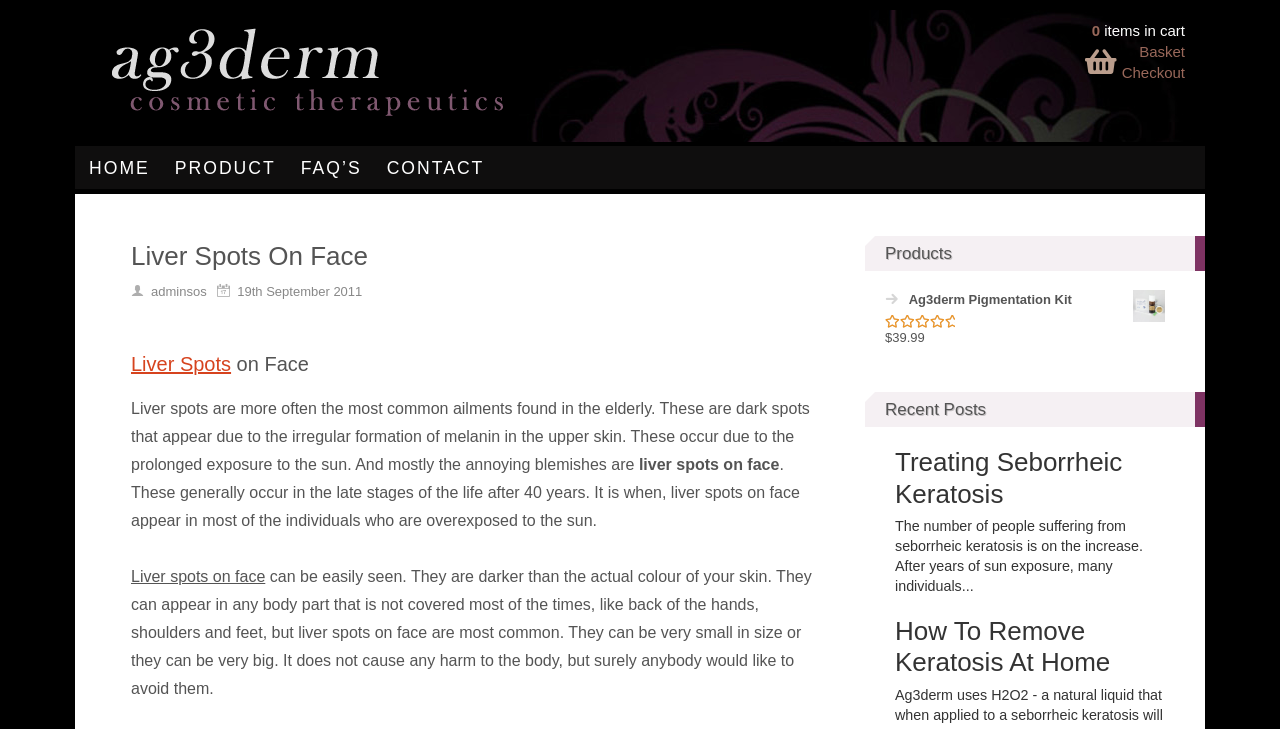What is the topic of the recent post?
Answer the question using a single word or phrase, according to the image.

Treating Seborrheic Keratosis